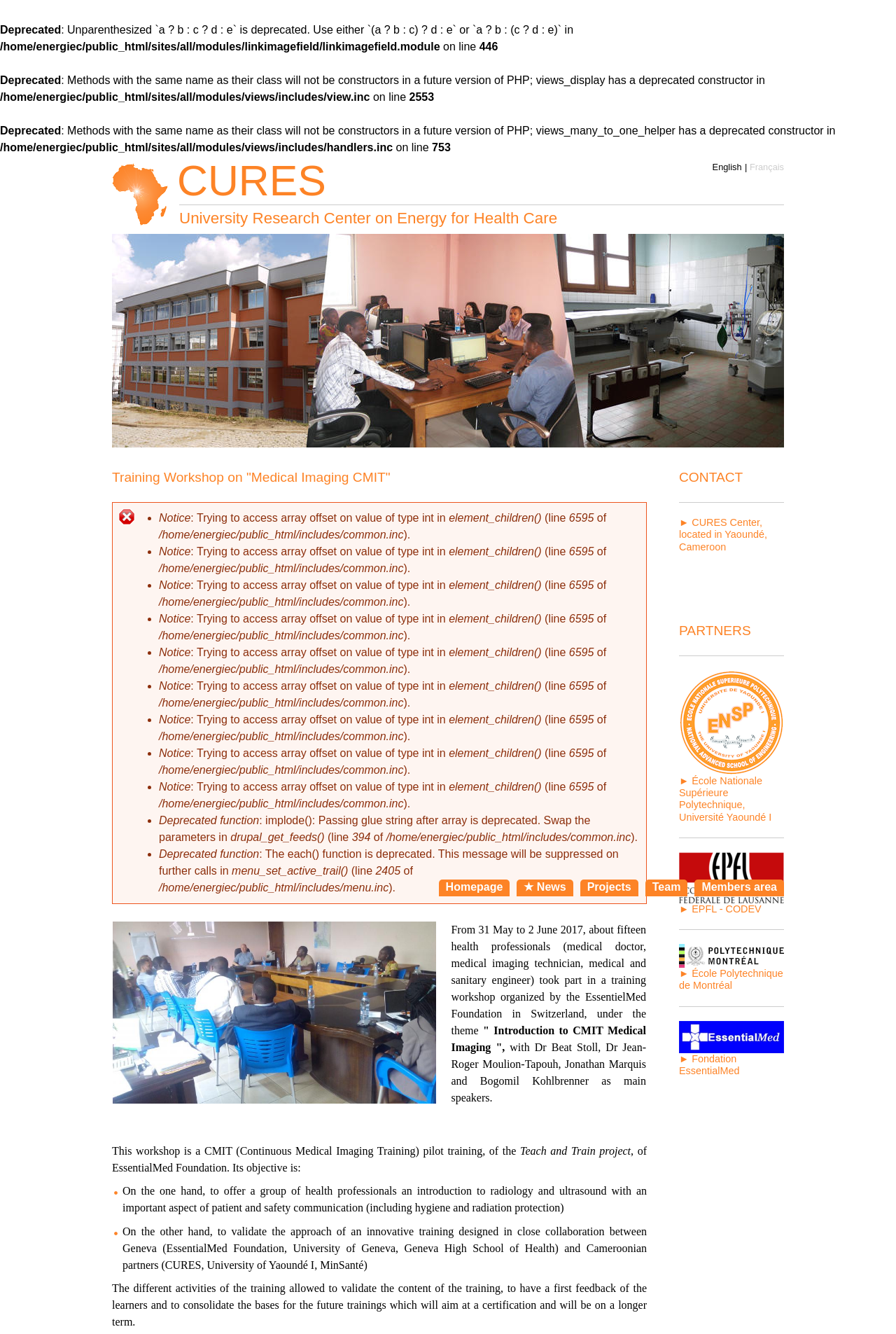Locate the bounding box coordinates of the element I should click to achieve the following instruction: "Click the link to see the video".

None